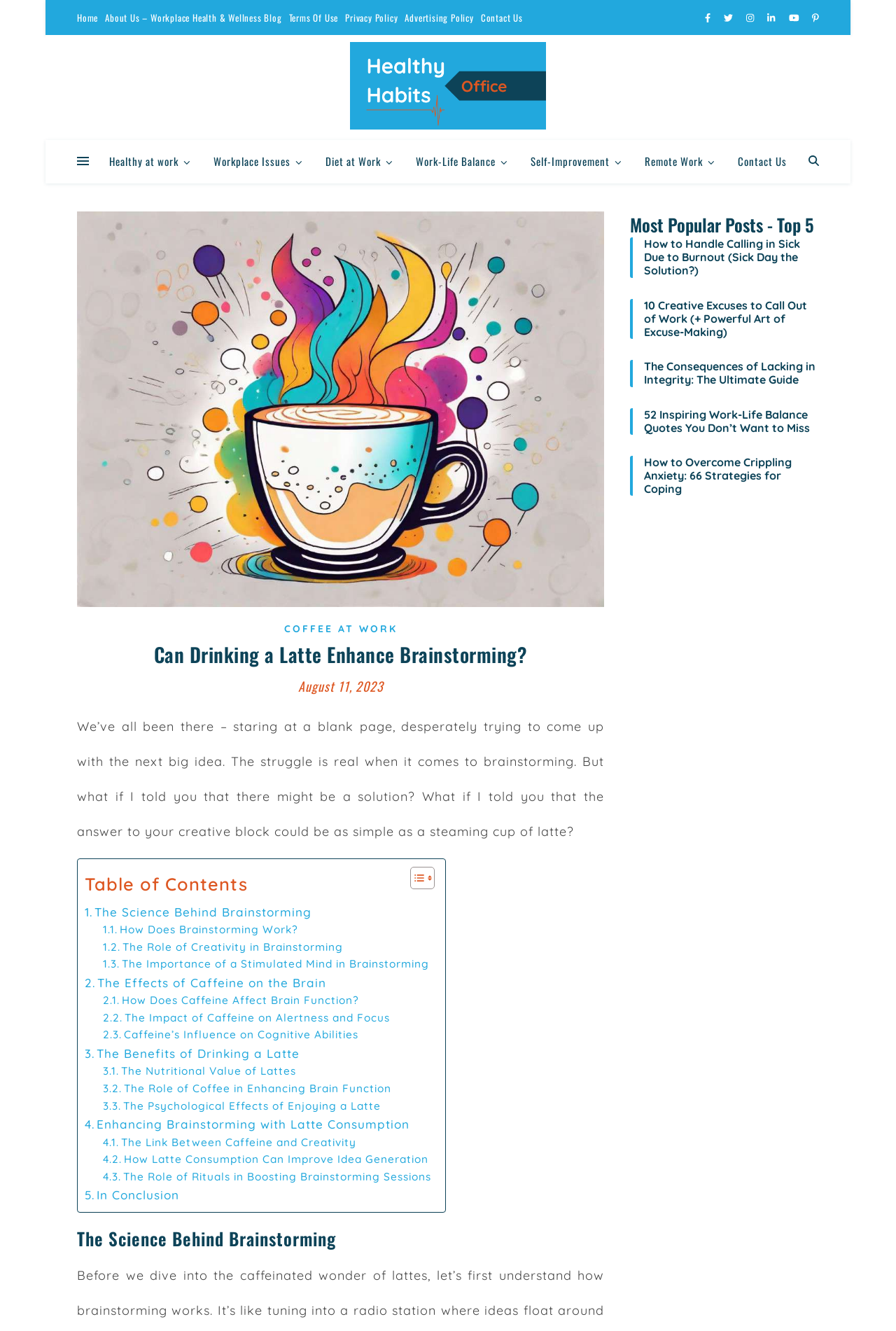How many links are there in the sidebar?
Answer with a single word or phrase, using the screenshot for reference.

6